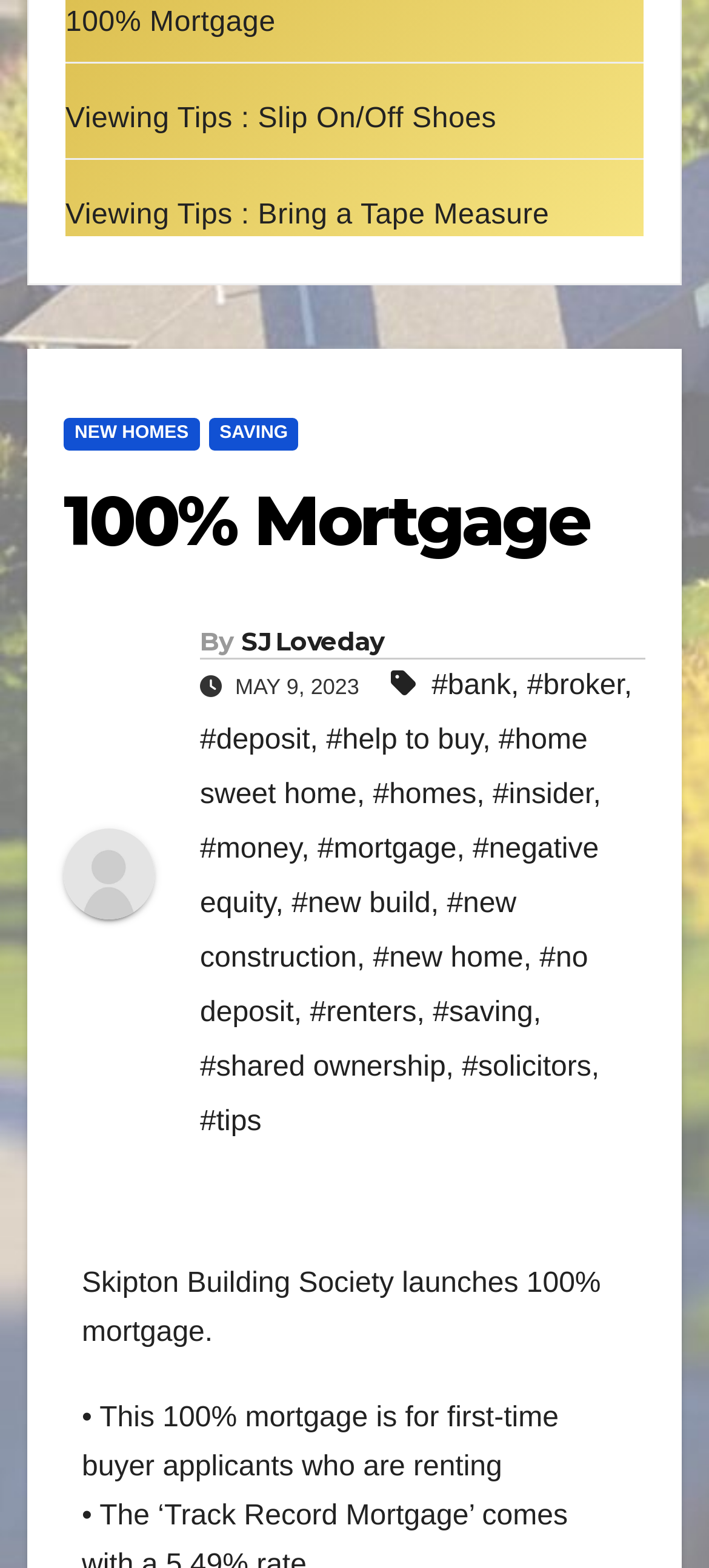Respond to the question below with a single word or phrase:
What is the date of the article?

MAY 9, 2023